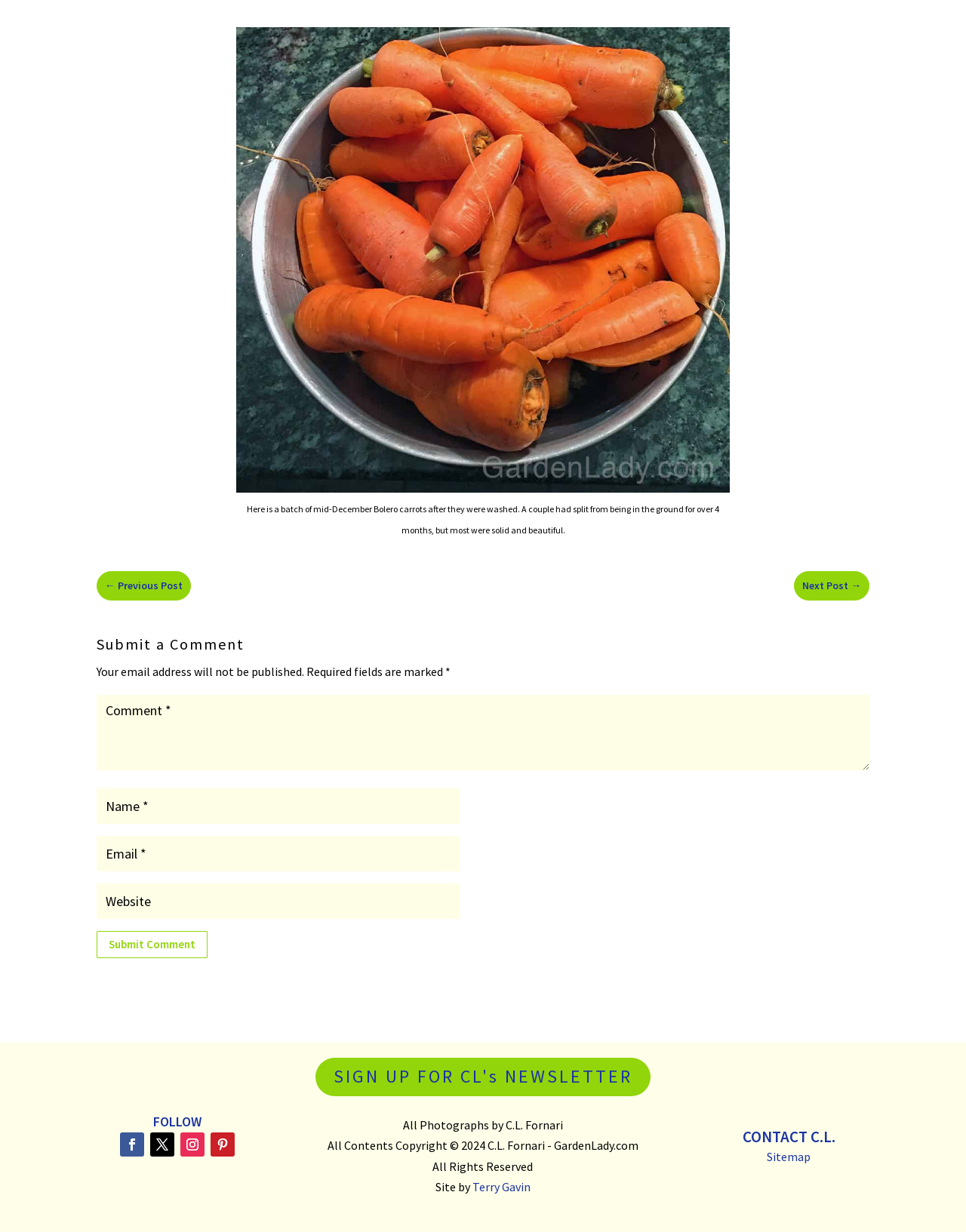Identify the bounding box coordinates of the section that should be clicked to achieve the task described: "Sign up for CL's newsletter".

[0.327, 0.858, 0.673, 0.89]